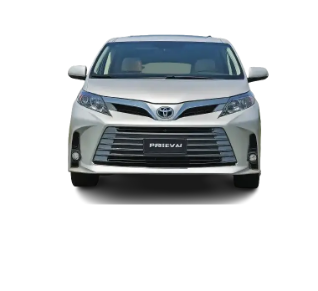What is the primary purpose of this vehicle?
Look at the screenshot and respond with one word or a short phrase.

Family trips or small group commuting